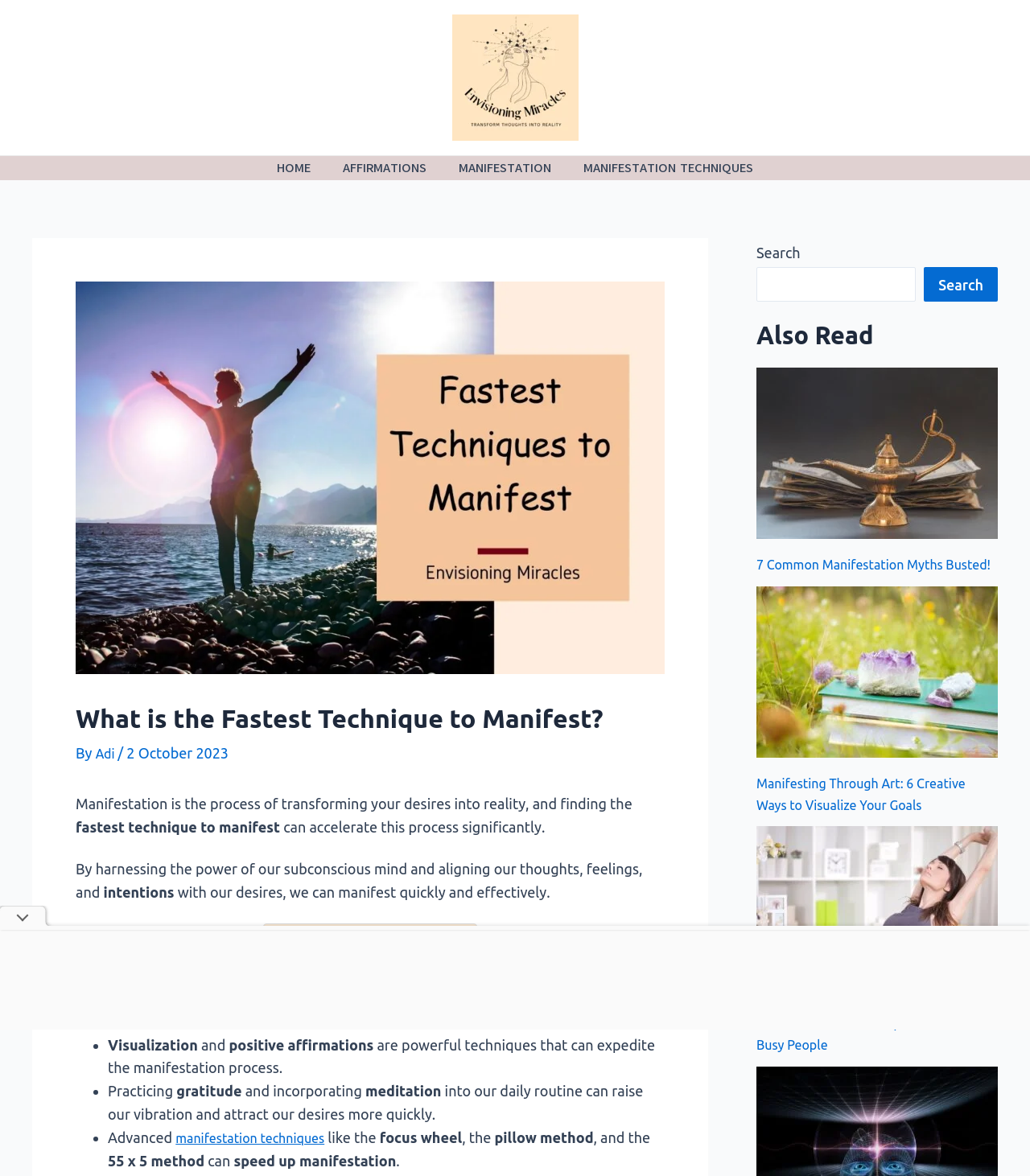What is the author of the article?
Using the visual information, answer the question in a single word or phrase.

Adi